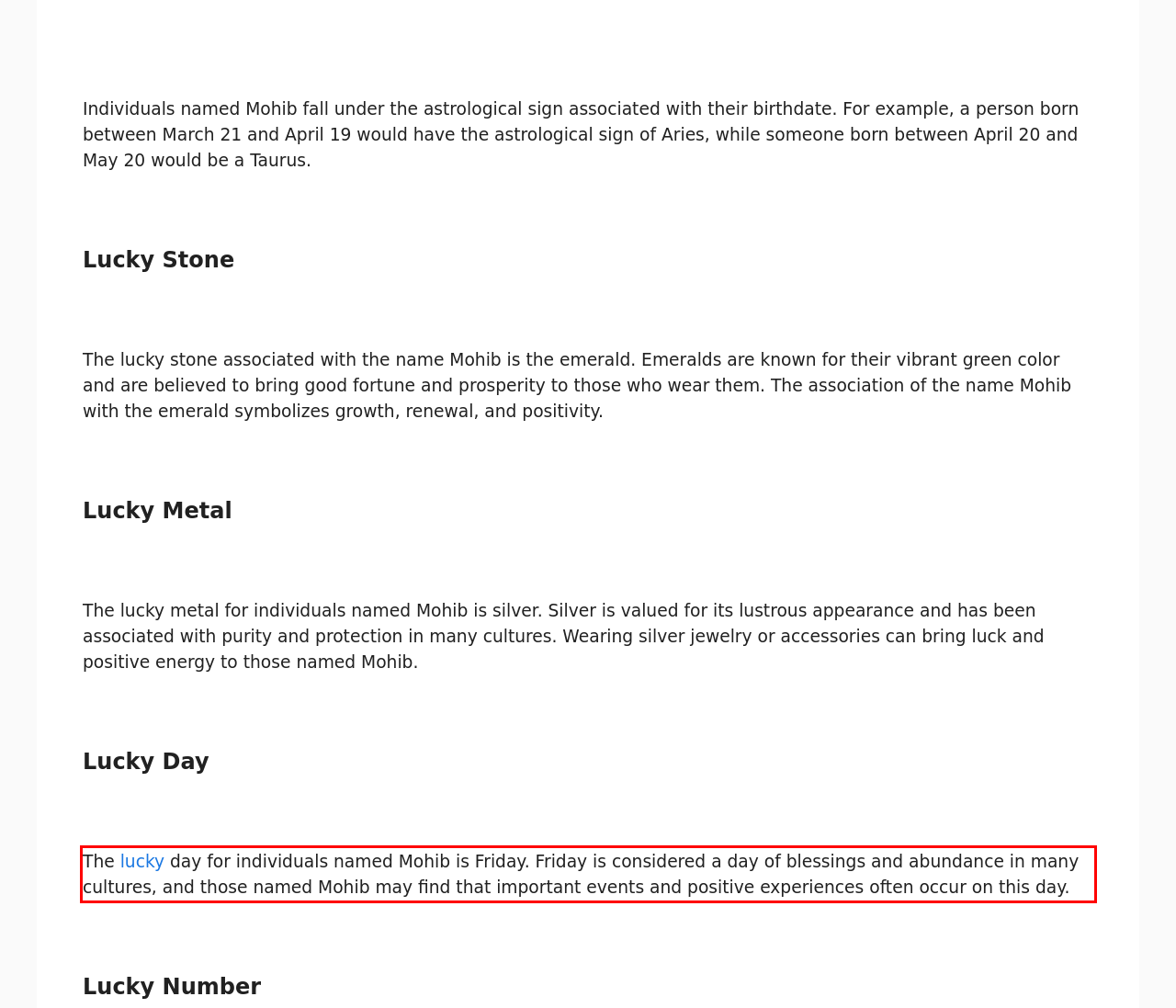The screenshot you have been given contains a UI element surrounded by a red rectangle. Use OCR to read and extract the text inside this red rectangle.

The lucky day for individuals named Mohib is Friday. Friday is considered a day of blessings and abundance in many cultures, and those named Mohib may find that important events and positive experiences often occur on this day.